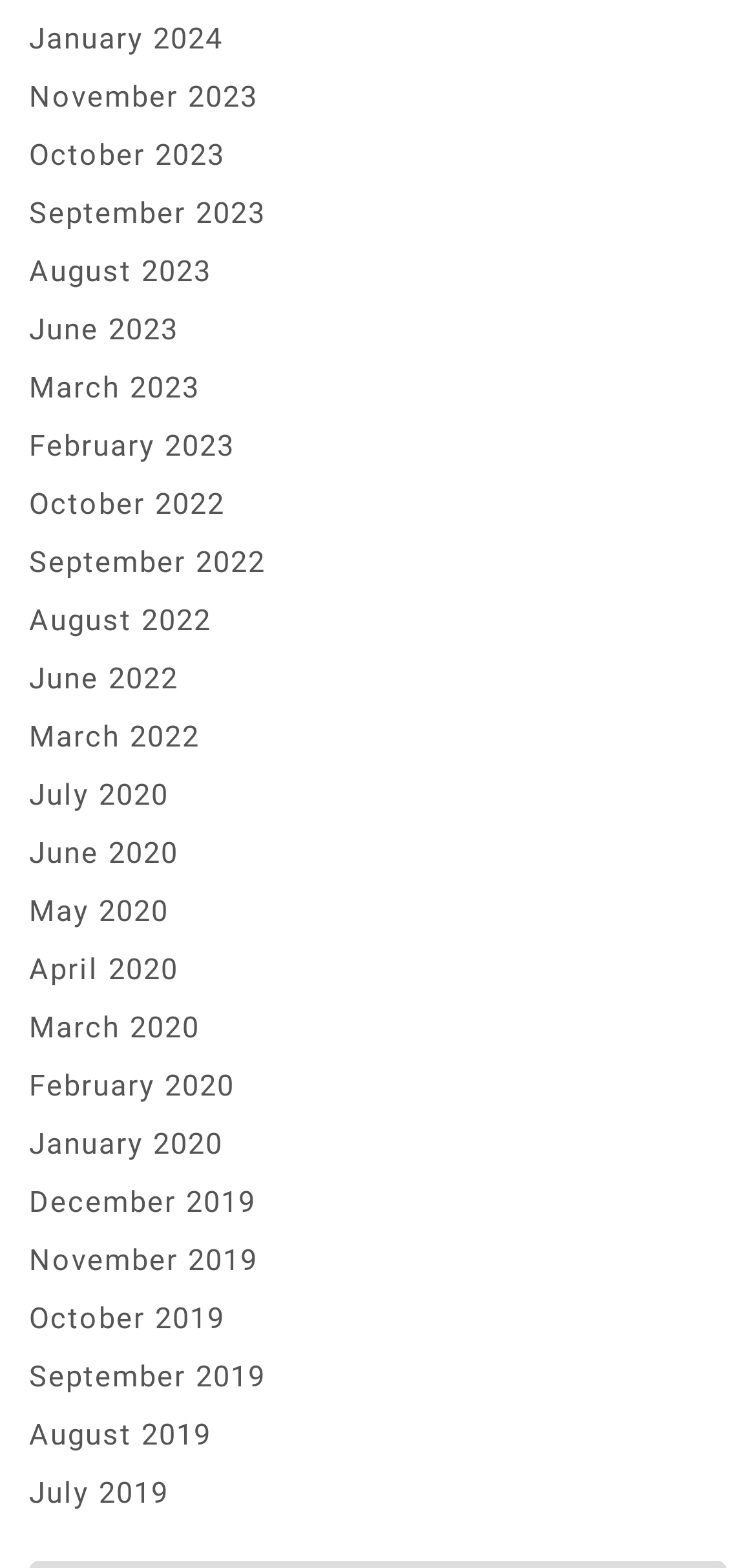Please provide the bounding box coordinates for the element that needs to be clicked to perform the following instruction: "browse October 2022". The coordinates should be given as four float numbers between 0 and 1, i.e., [left, top, right, bottom].

[0.038, 0.31, 0.297, 0.333]